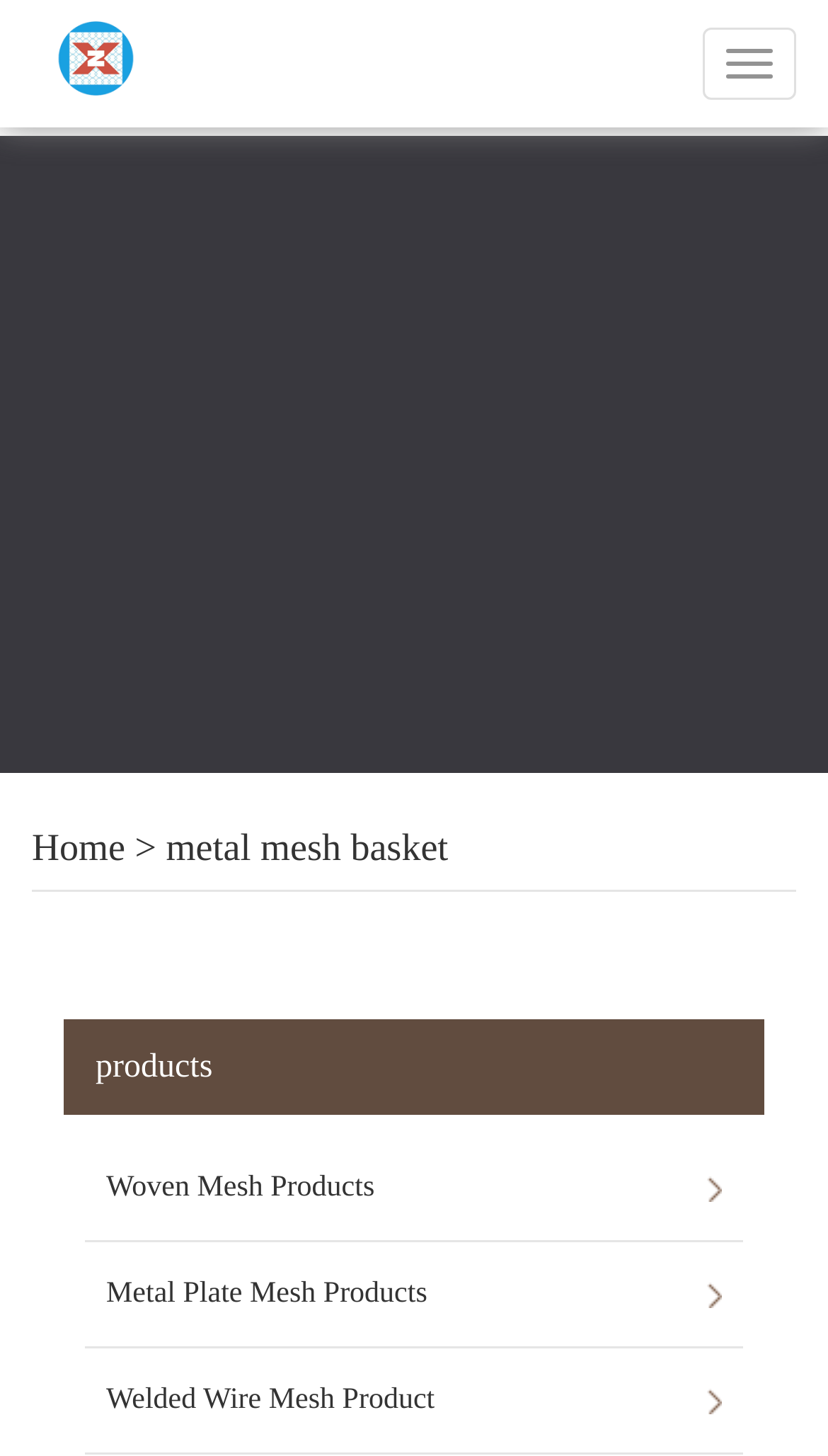Locate the bounding box coordinates of the element that should be clicked to fulfill the instruction: "explore metal plate mesh products".

[0.128, 0.853, 0.872, 0.925]